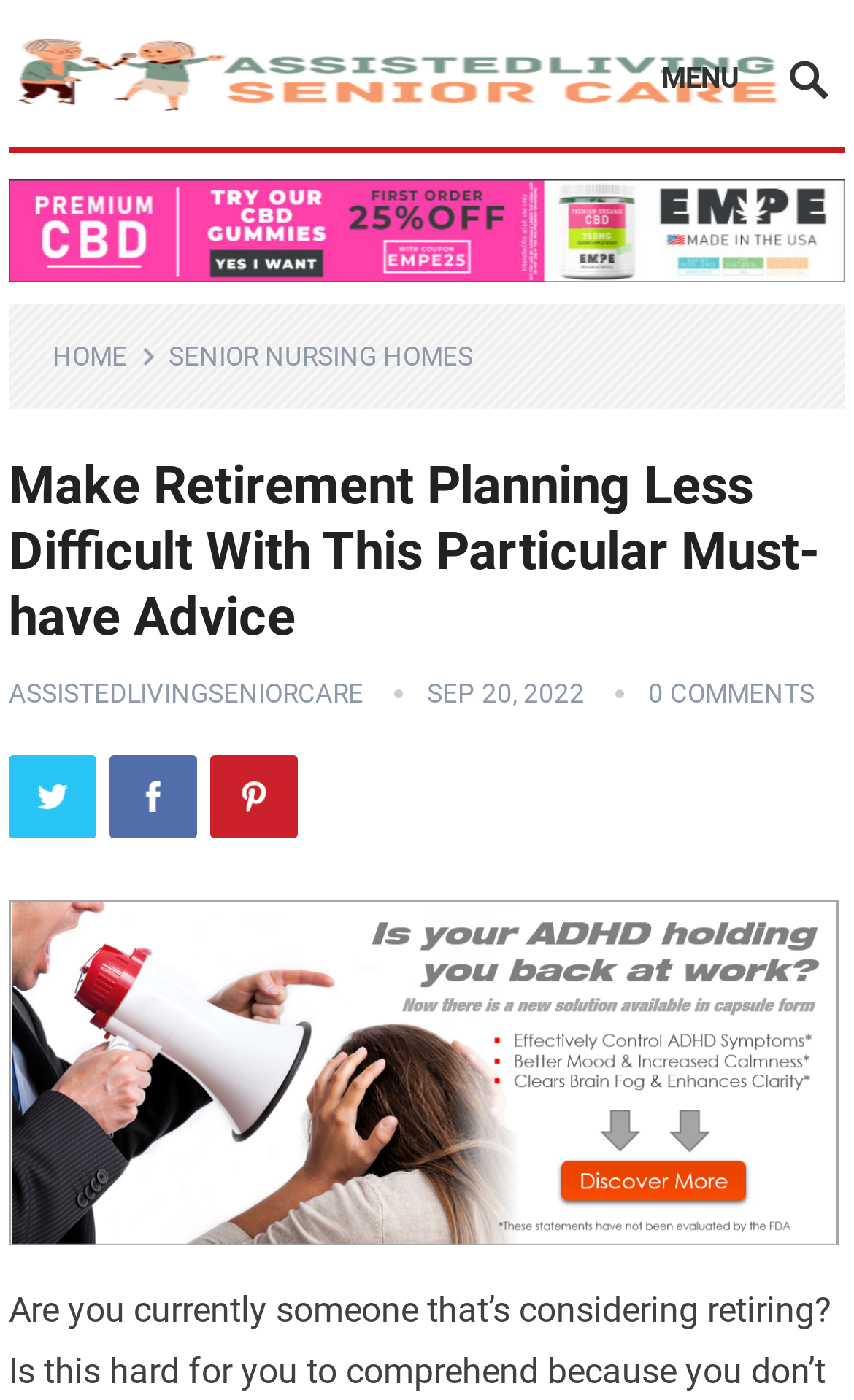Based on the element description 0 Comments, identify the bounding box of the UI element in the given webpage screenshot. The coordinates should be in the format (top-left x, top-left y, bottom-right x, bottom-right y) and must be between 0 and 1.

[0.759, 0.484, 0.954, 0.506]